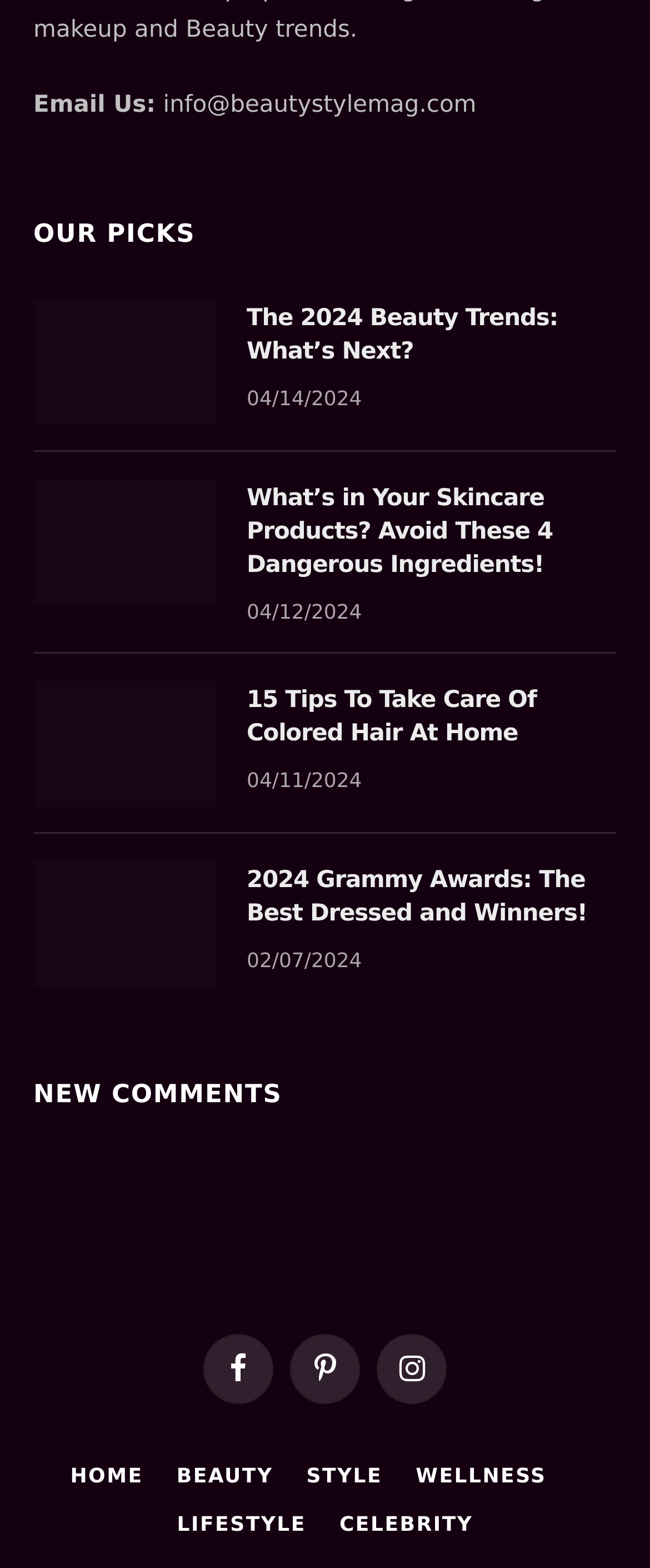Please provide a detailed answer to the question below based on the screenshot: 
What is the date of the latest article?

The latest article is 'The 2024 Beauty Trends: What’s Next?' and its timestamp is '04/14/2024', which is the most recent date among all the articles listed.